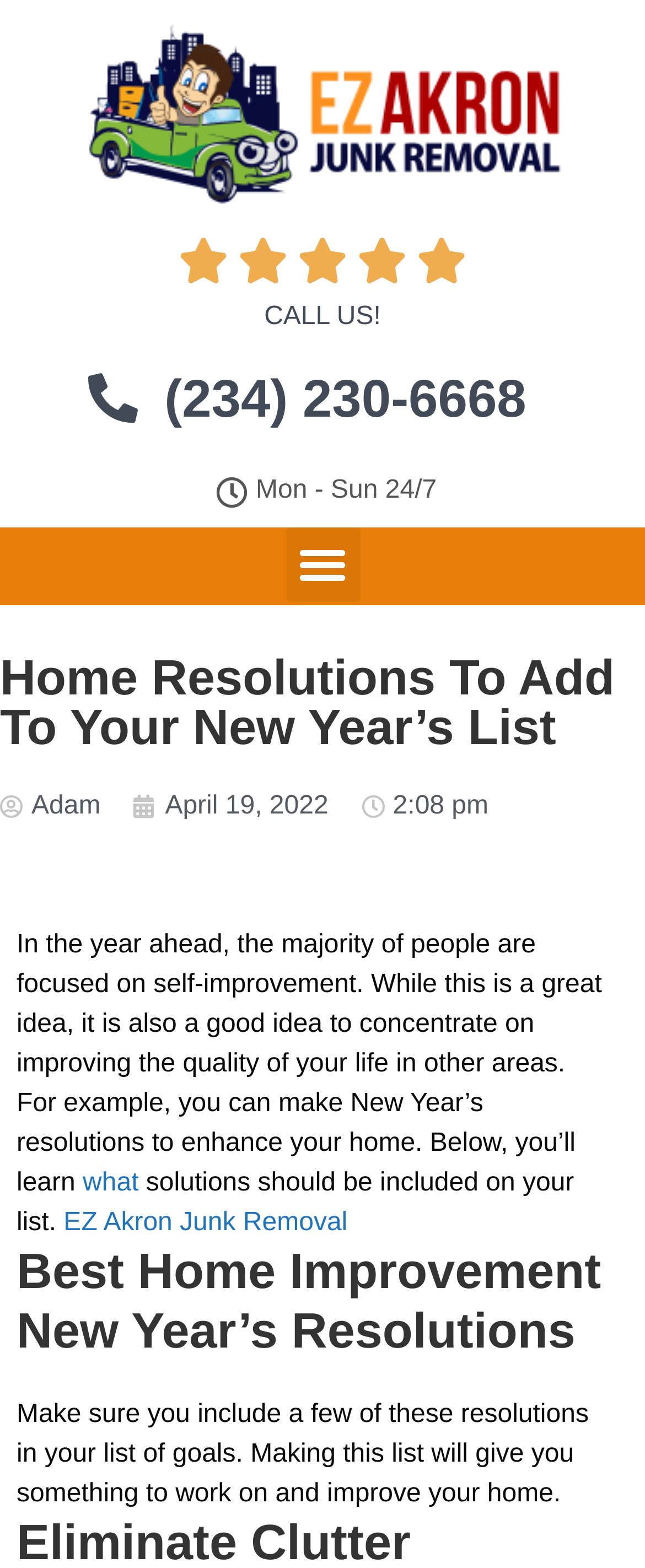What is the business logo located at?
We need a detailed and meticulous answer to the question.

Based on the bounding box coordinates, the business logo is located at [0.115, 0.011, 0.885, 0.137], which indicates it is at the top left of the webpage.